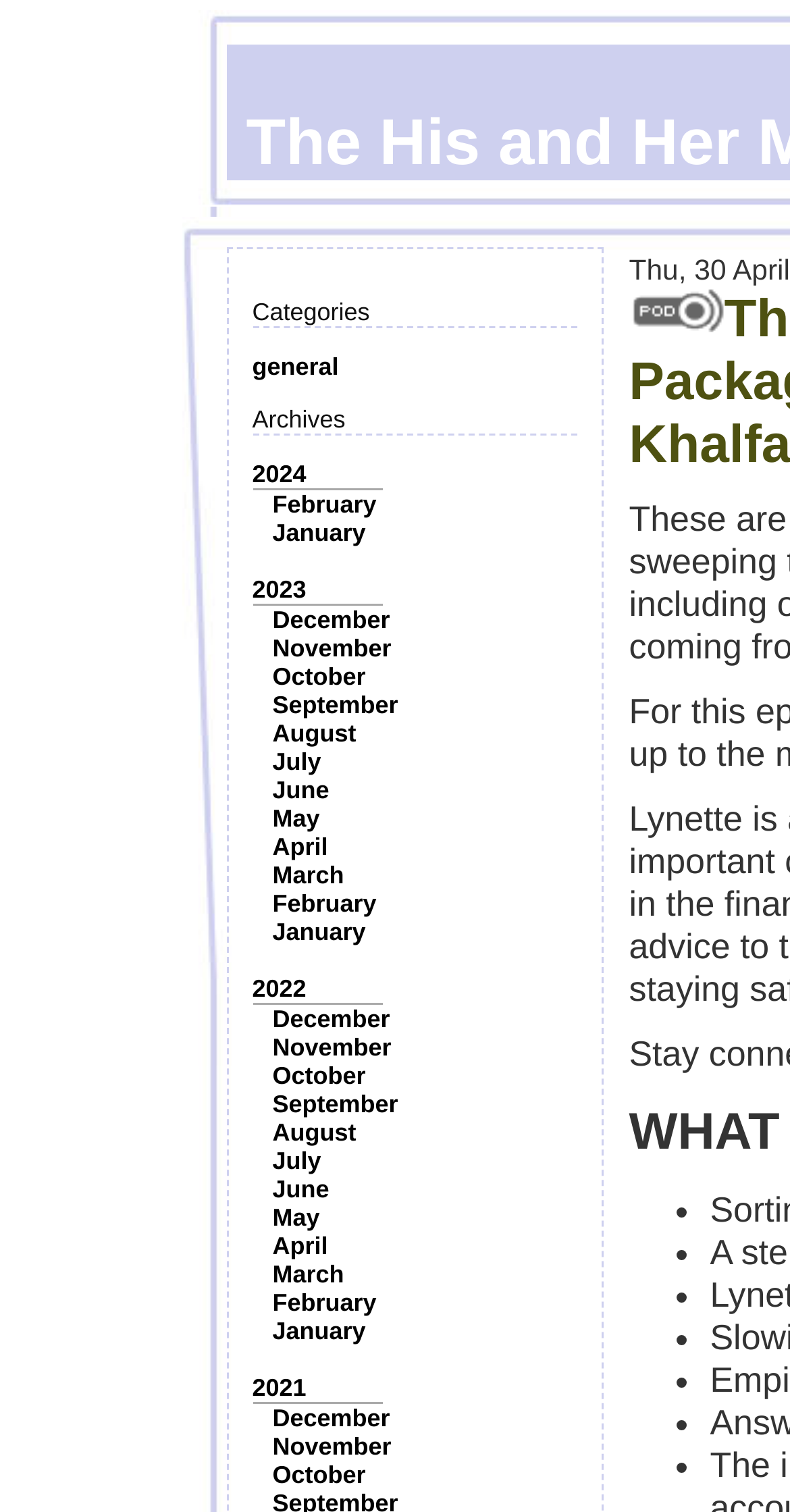Give a one-word or one-phrase response to the question: 
How many months are available in the 2023 archives?

12